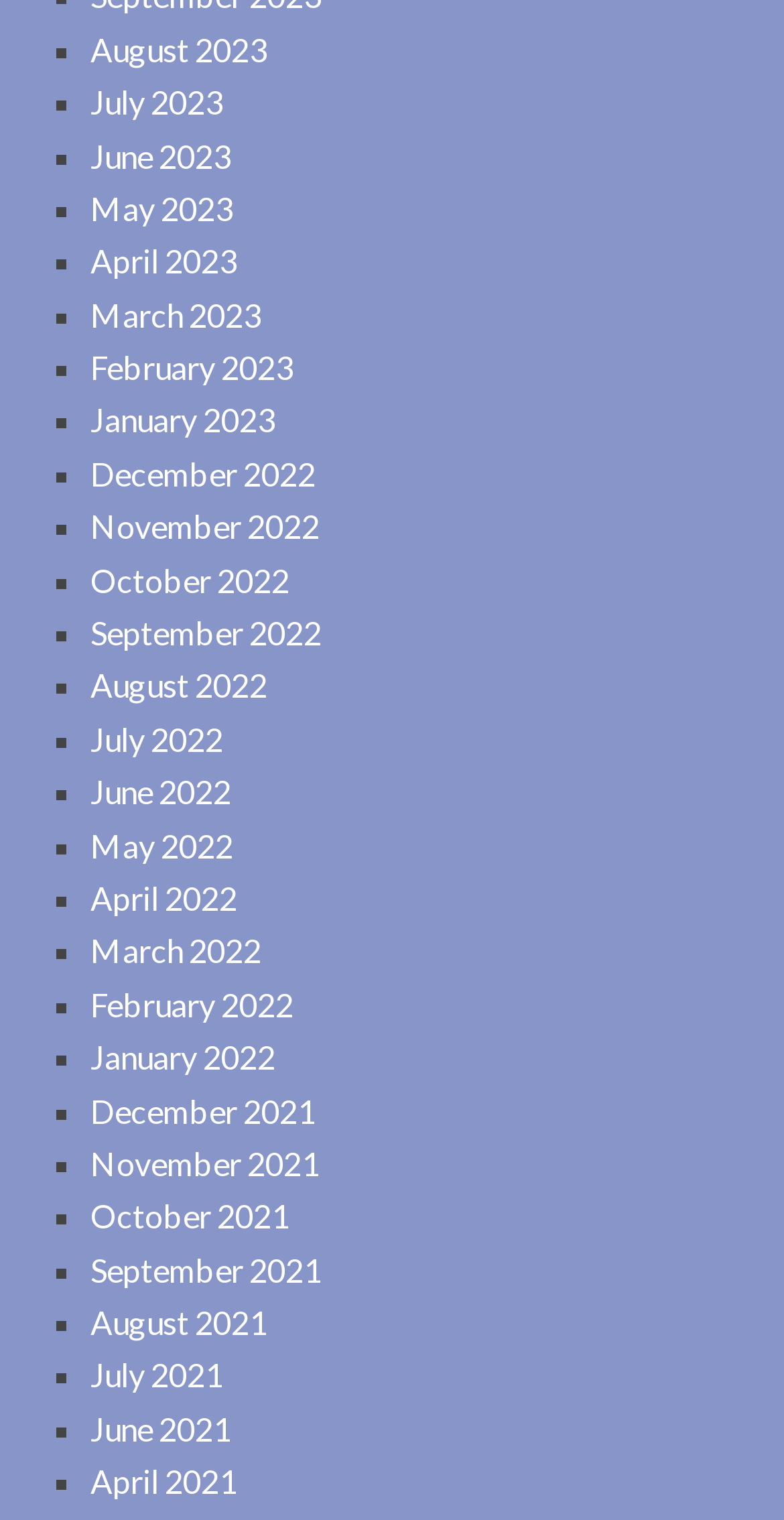Pinpoint the bounding box coordinates of the element to be clicked to execute the instruction: "View April 2021".

[0.115, 0.962, 0.303, 0.987]